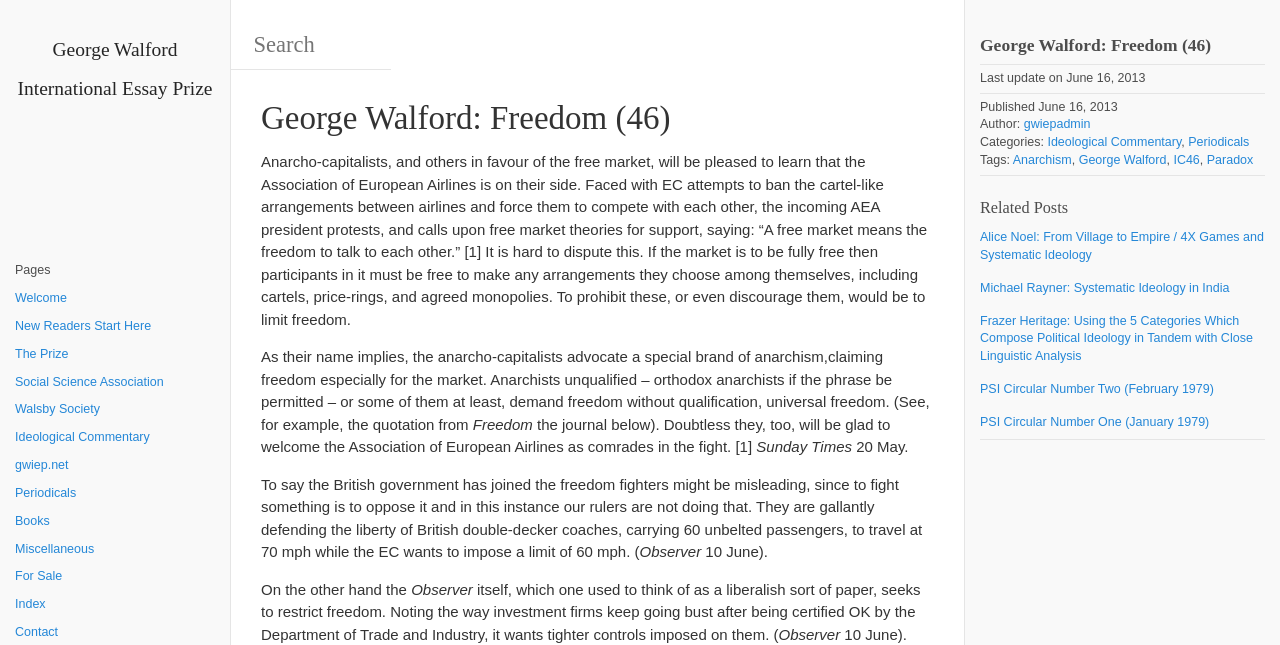What is the name of the essay prize mentioned on the webpage?
Please provide an in-depth and detailed response to the question.

I found the answer by looking at the heading element with the text 'George Walford International Essay Prize' which is located at the top of the webpage.